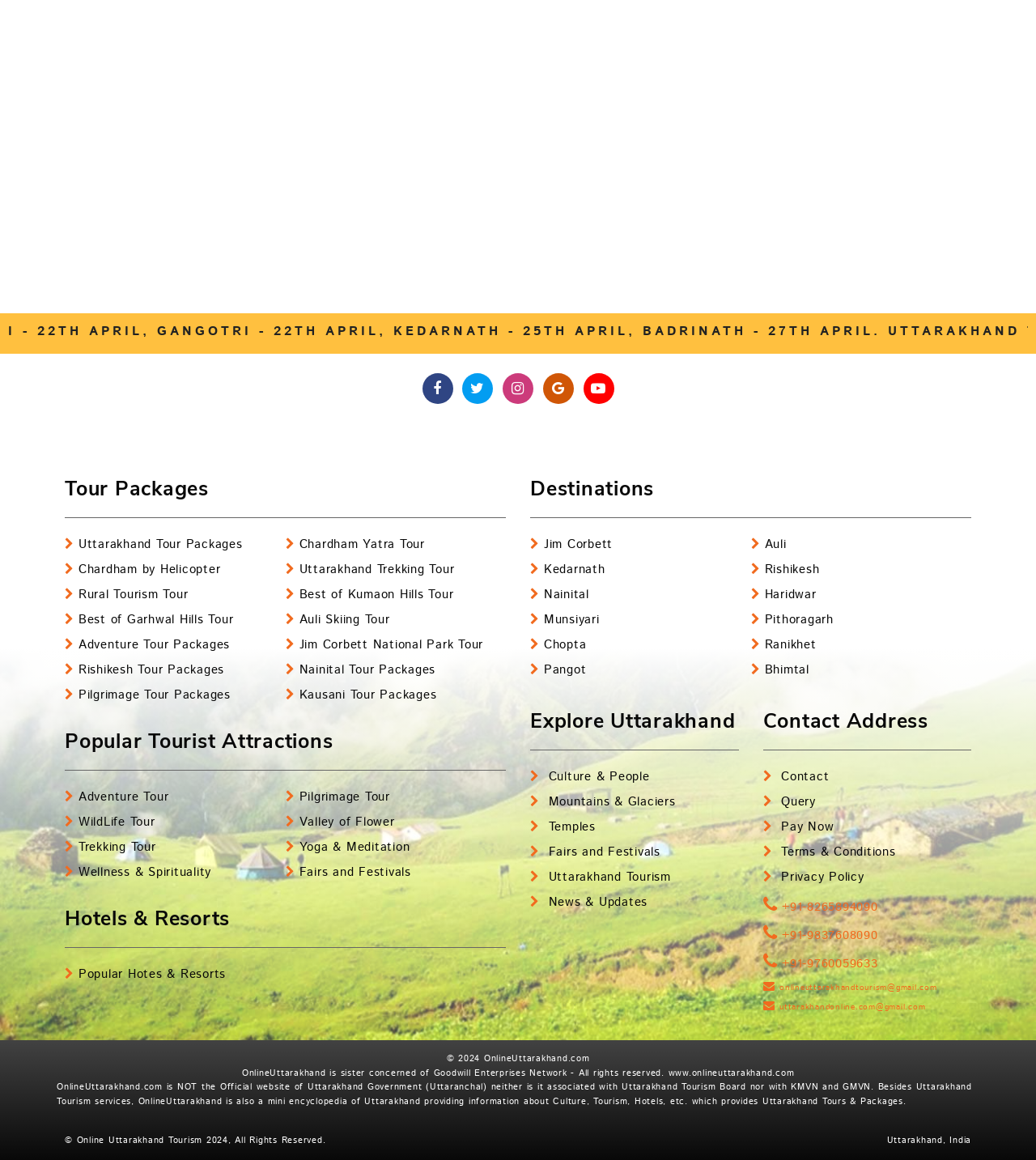What is the purpose of the 'Contact Address' section?
Using the image, give a concise answer in the form of a single word or short phrase.

To provide contact information